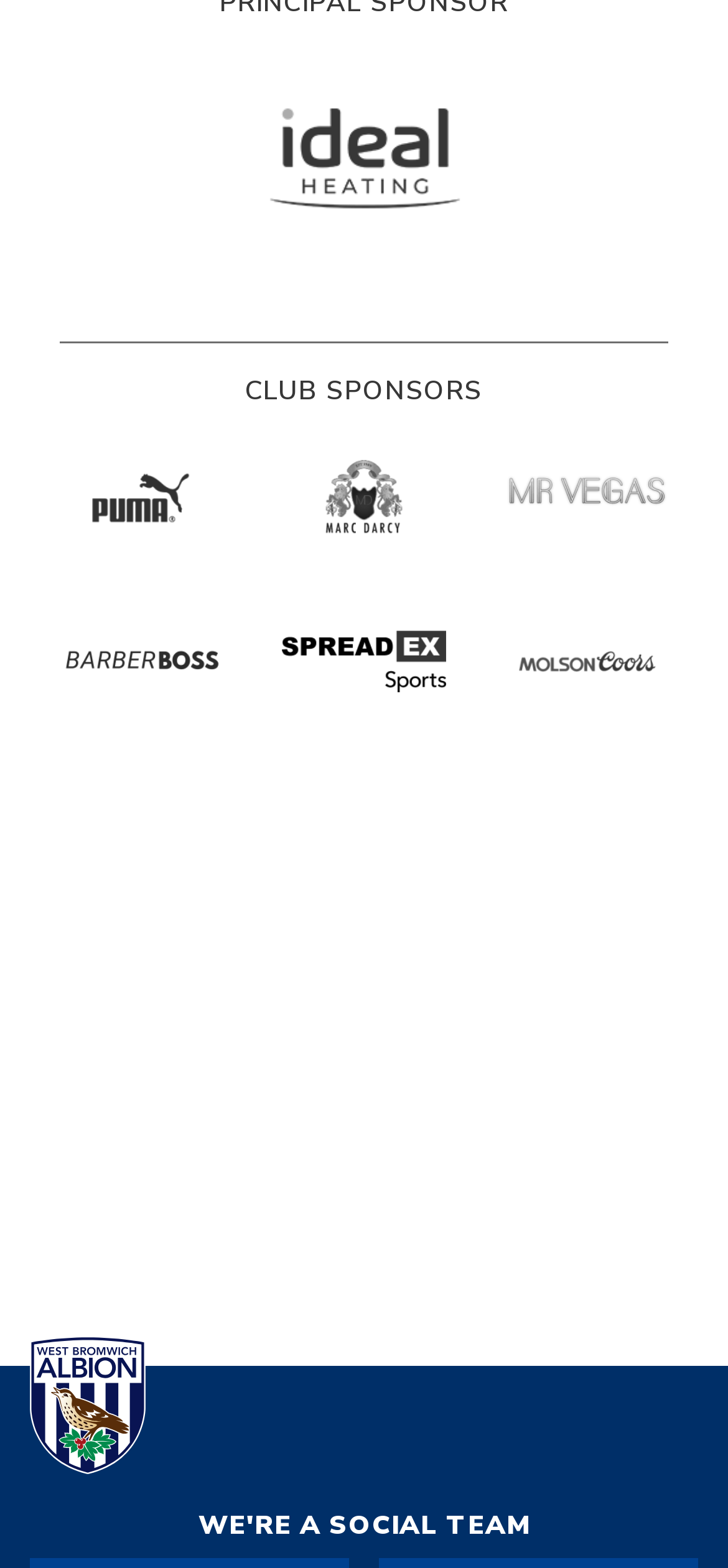Determine the bounding box coordinates for the element that should be clicked to follow this instruction: "Check out Wolves". The coordinates should be given as four float numbers between 0 and 1, in the format [left, top, right, bottom].

[0.082, 0.489, 0.306, 0.565]